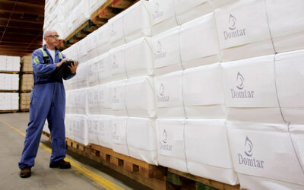Offer a detailed explanation of the image's components.

The image depicts an employee at the Domtar pulp mill engaged in overseeing stacks of bundled products prominently displaying the Domtar logo. The worker, dressed in a blue uniform, is inspecting or handling a package while positioned next to neatly stacked pallets of white packages. The organized environment reflects the industrial setting of the mill, emphasizing the significance of quality control and efficient operation in pulp production. This visual underscores the company's commitment to maintaining high standards in their manufacturing processes, particularly in light of recent news regarding a $194,000 resiliency grant awarded to the Domtar pulp mill.